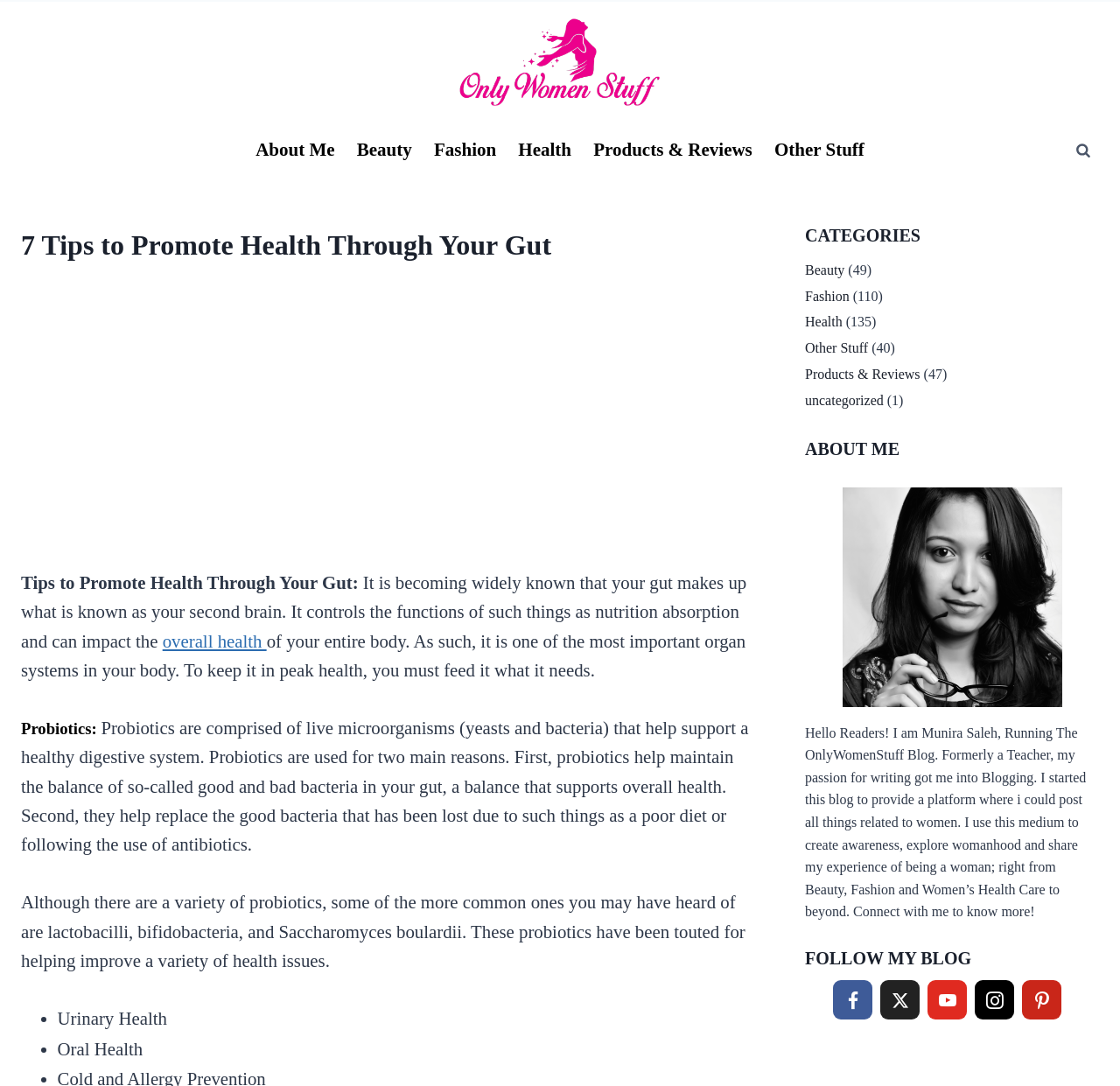Determine the bounding box coordinates of the clickable element to achieve the following action: 'read the '7 Tips to Promote Health Through Your Gut' article'. Provide the coordinates as four float values between 0 and 1, formatted as [left, top, right, bottom].

[0.019, 0.206, 0.675, 0.245]